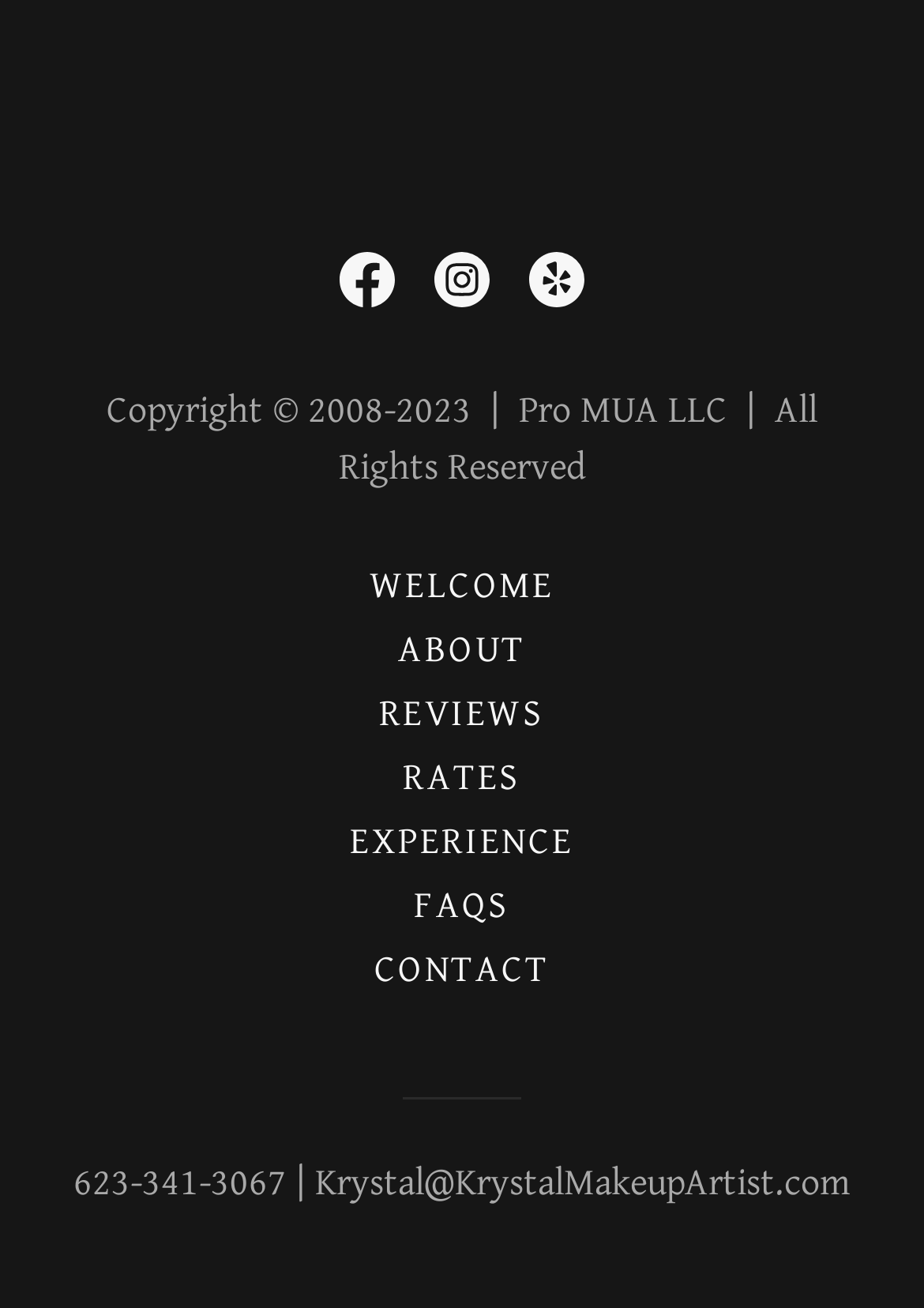How many main navigation links are there?
Refer to the image and give a detailed response to the question.

The webpage has a set of main navigation links, which include WELCOME, ABOUT, REVIEWS, RATES, EXPERIENCE, FAQS, and CONTACT, totaling 7 links.